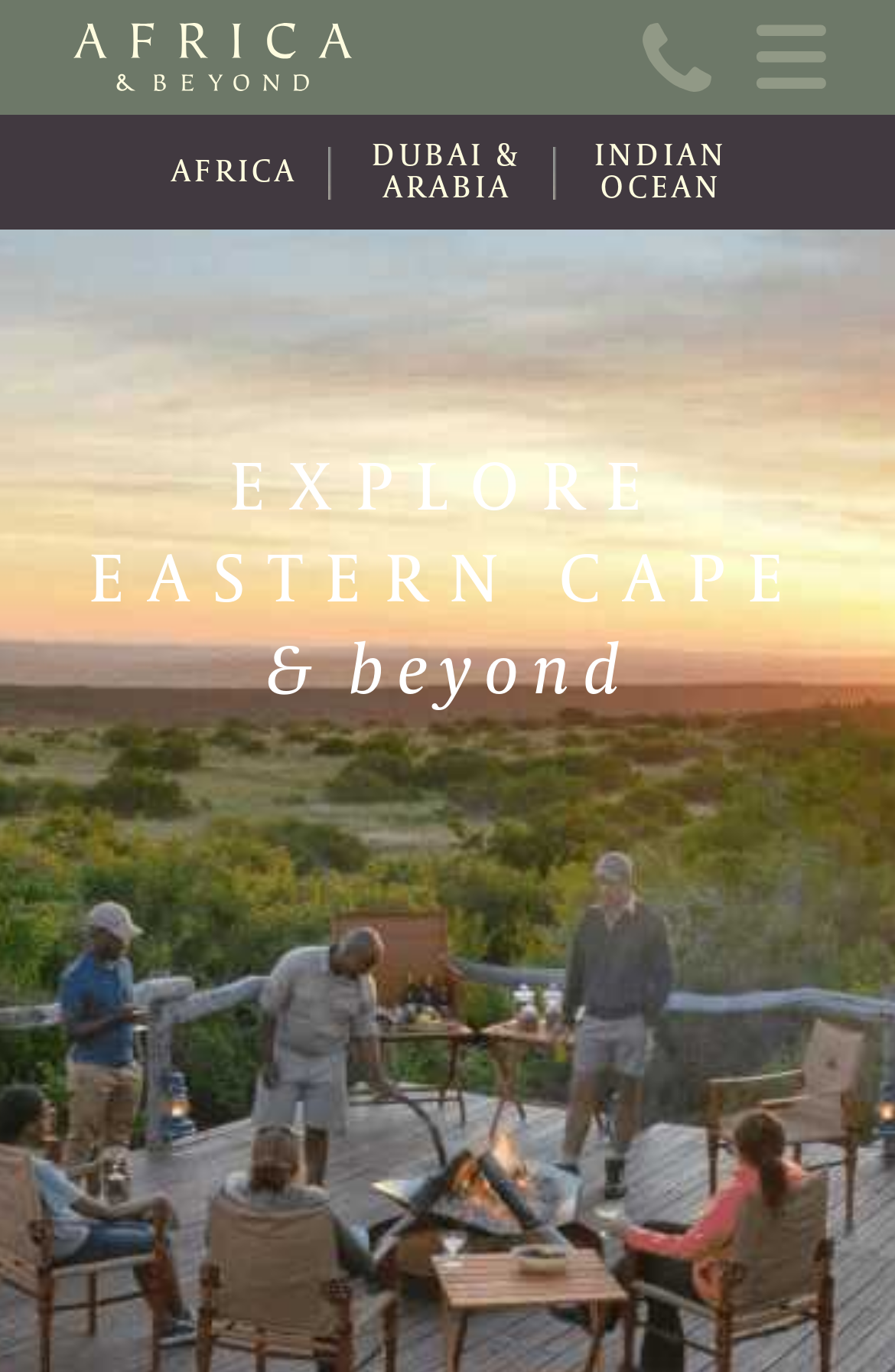Generate the text content of the main heading of the webpage.

Added to wishlist!